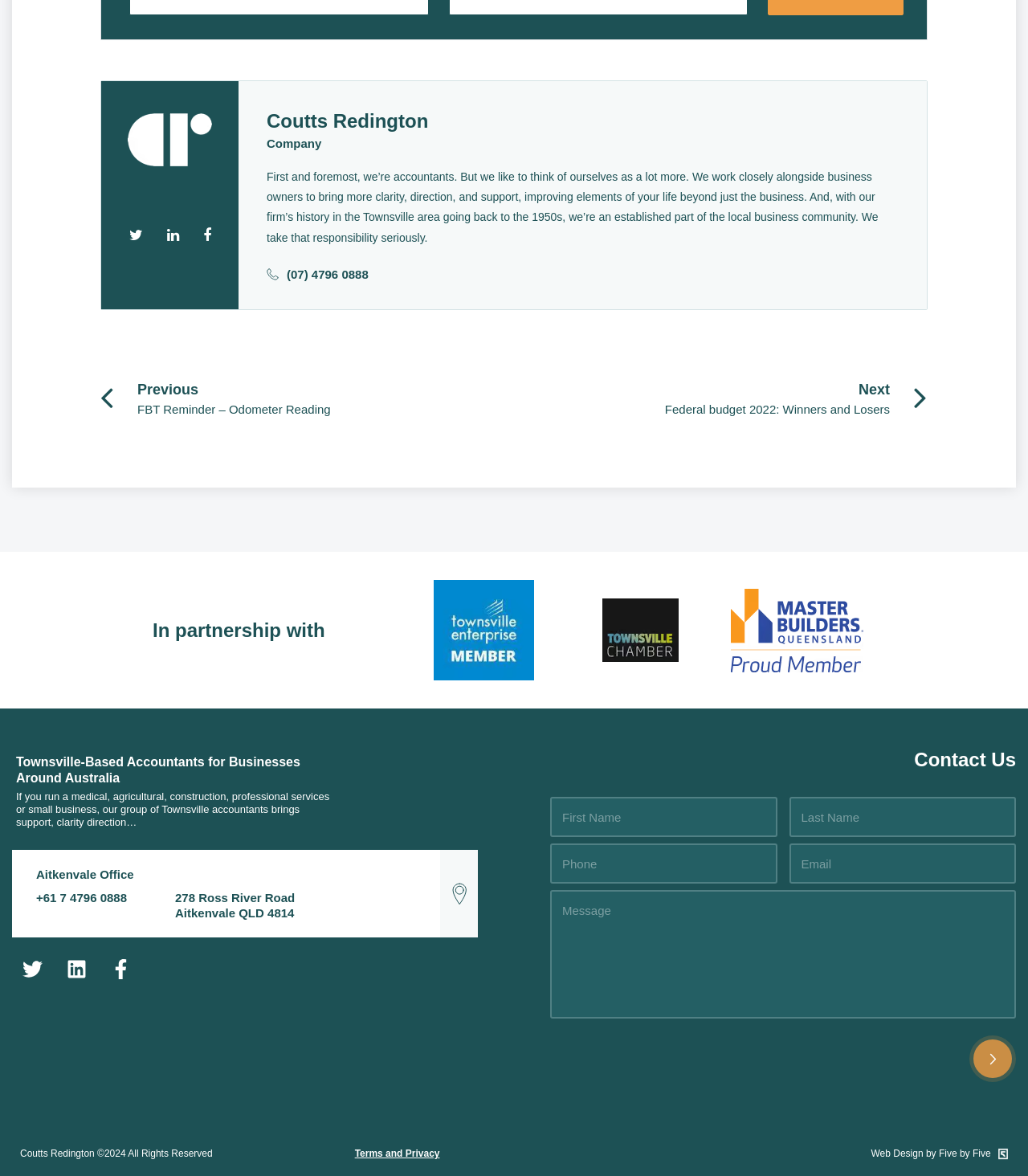Use a single word or phrase to answer the question:
What is the phone number of the Aitkenvale Office?

+61 7 4796 0888